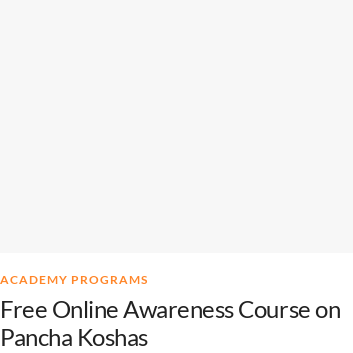What is the purpose of the awareness course?
Analyze the image and provide a thorough answer to the question.

The purpose of the awareness course is to educate participants about the concept of Pancha Koshas in Hindu philosophy. The course aims to provide individuals with an understanding of this ancient wisdom and its relevance in a modern context, as indicated by the banner's emphasis on accessibility and spiritual knowledge.